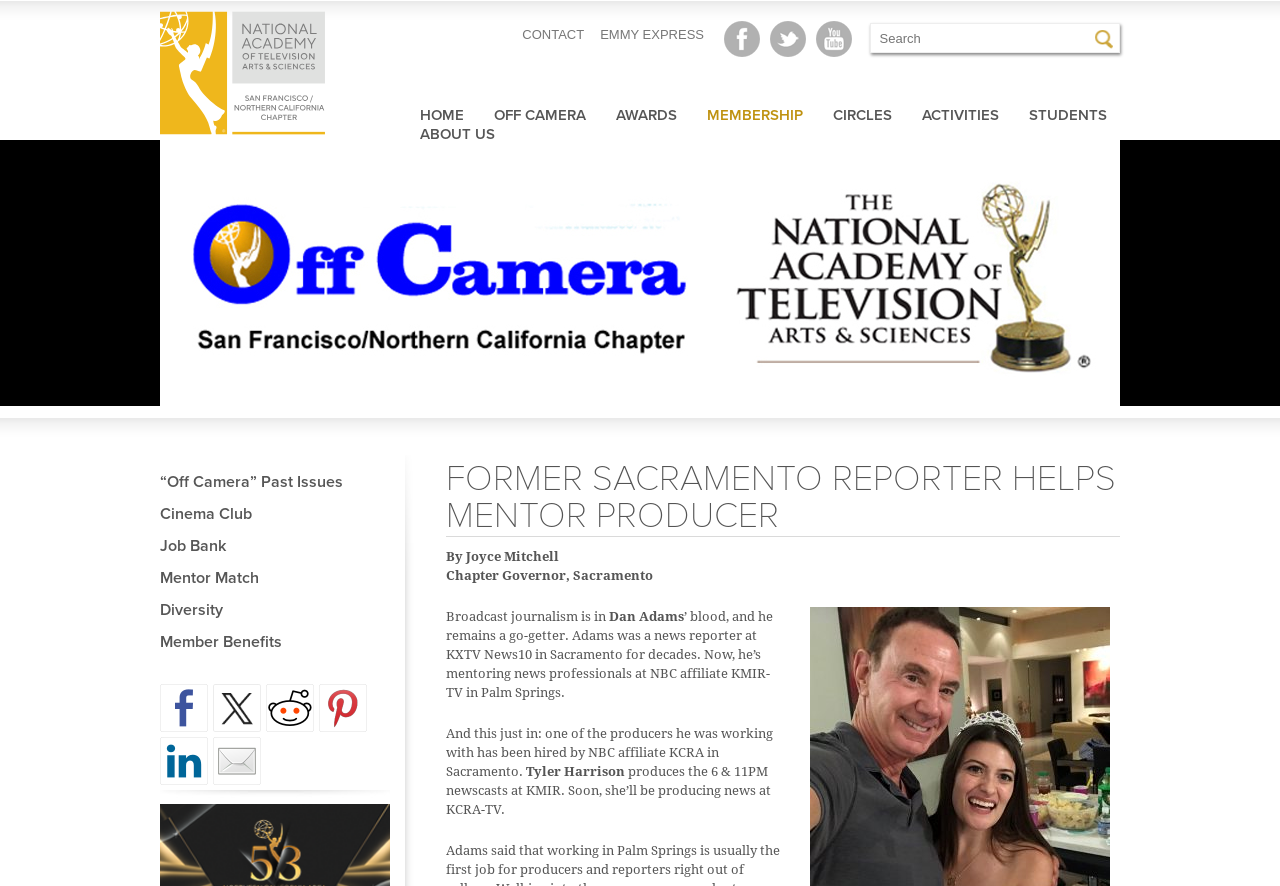Can you find the bounding box coordinates of the area I should click to execute the following instruction: "Click on HOME"?

[0.328, 0.12, 0.362, 0.14]